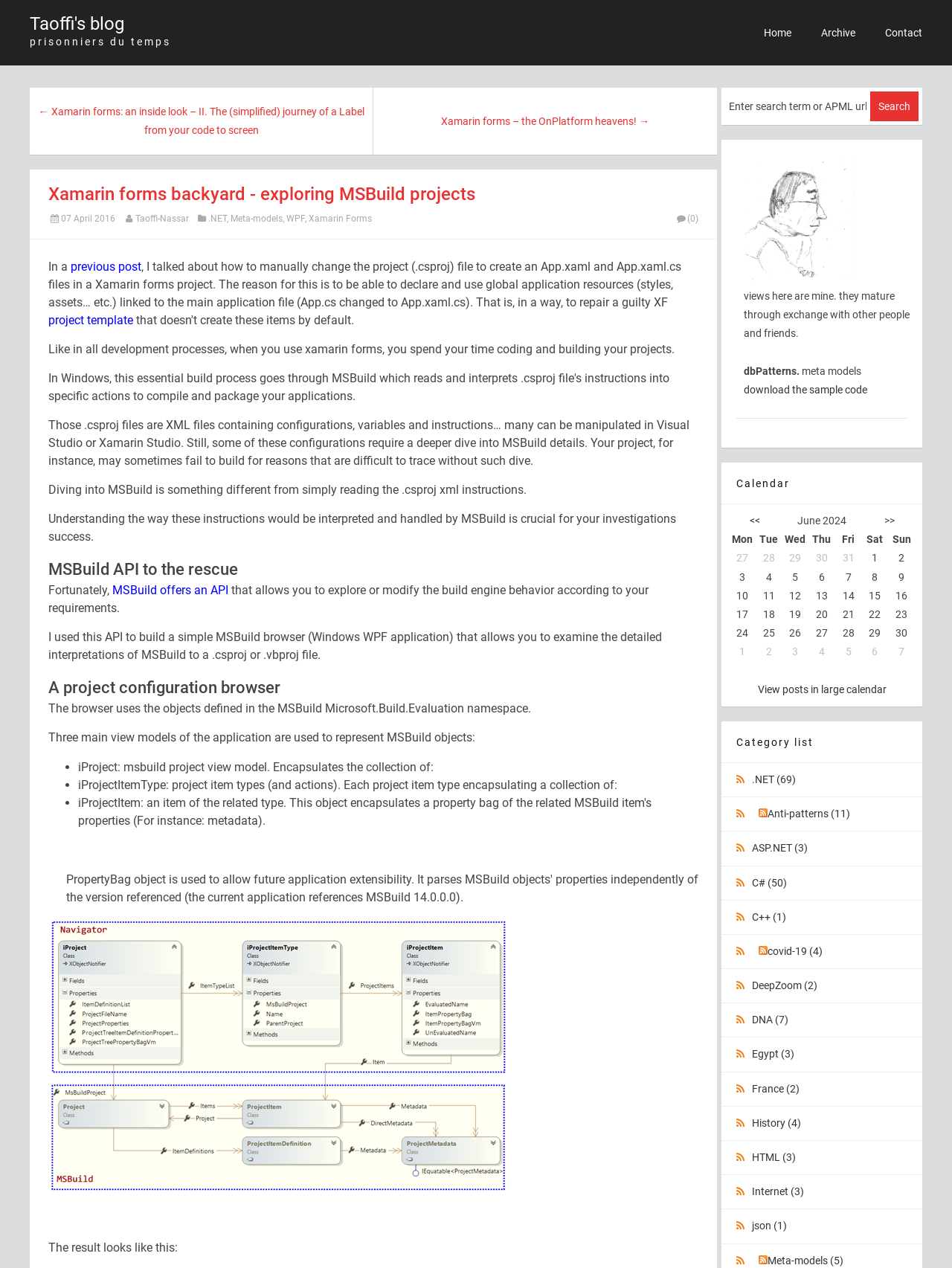Determine the bounding box coordinates for the clickable element to execute this instruction: "Download the sample code". Provide the coordinates as four float numbers between 0 and 1, i.e., [left, top, right, bottom].

[0.781, 0.302, 0.911, 0.312]